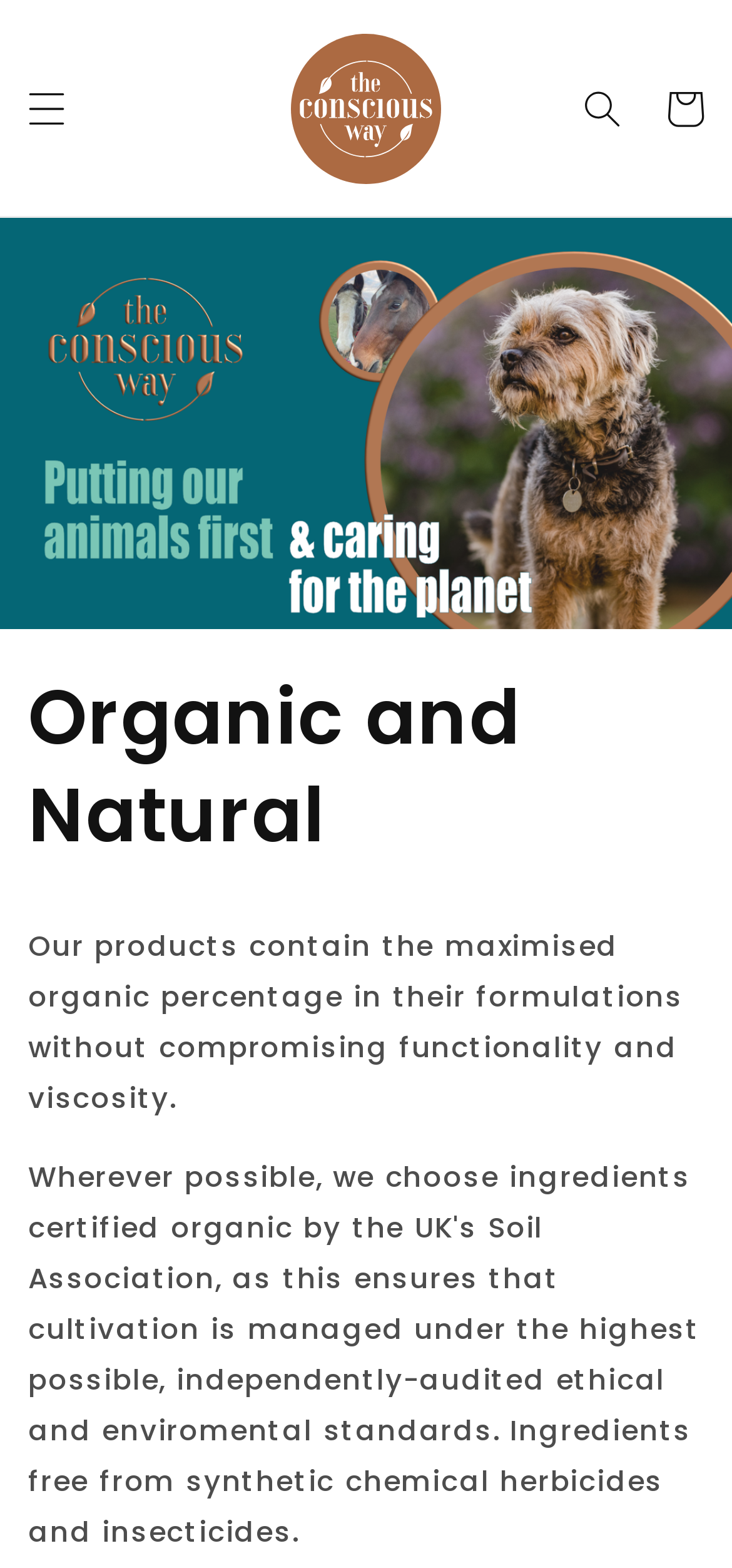What is the name of the website?
Please provide a single word or phrase as your answer based on the image.

The Conscious Way